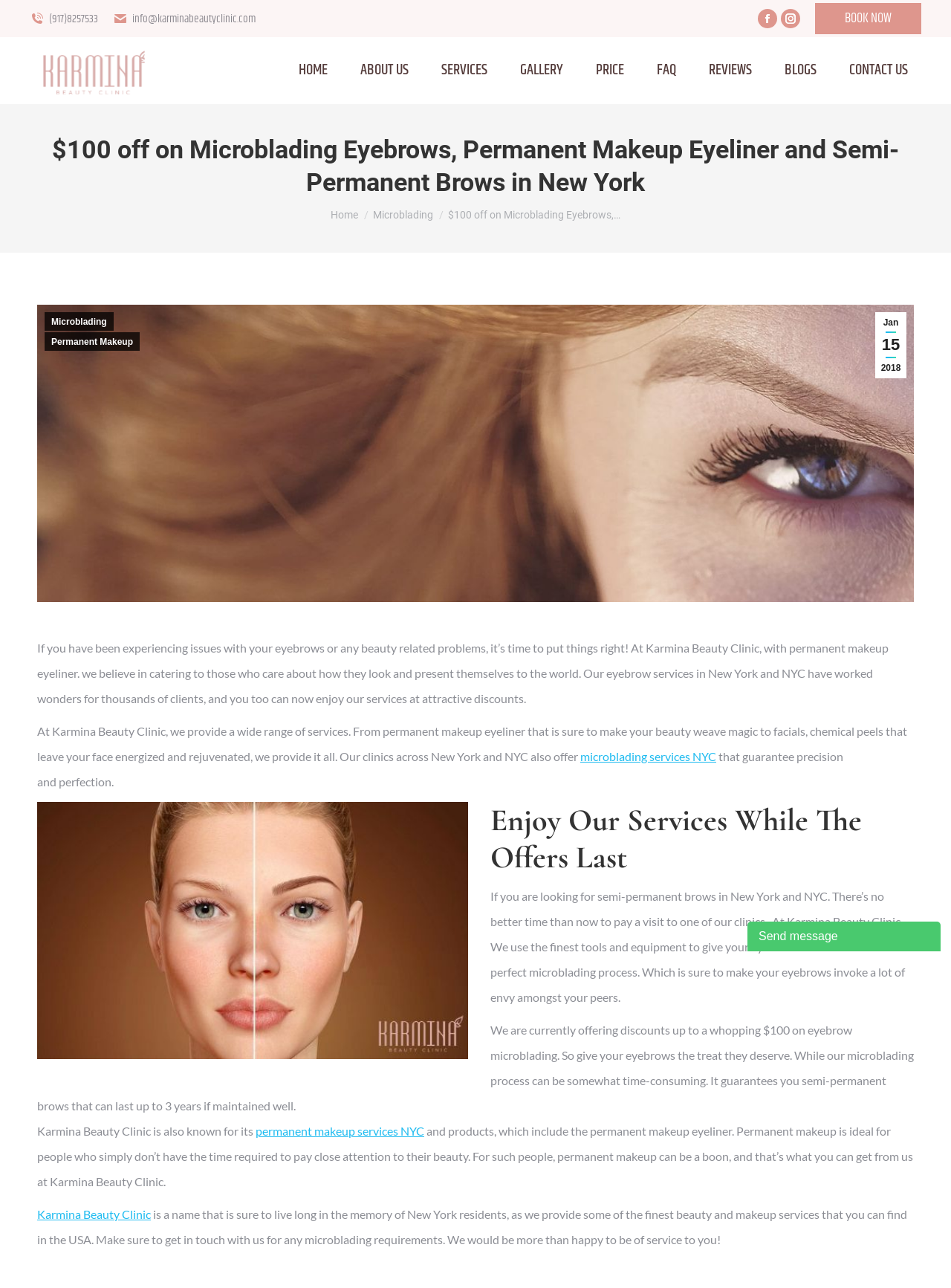Kindly provide the bounding box coordinates of the section you need to click on to fulfill the given instruction: "Visit Facebook page".

[0.797, 0.007, 0.817, 0.022]